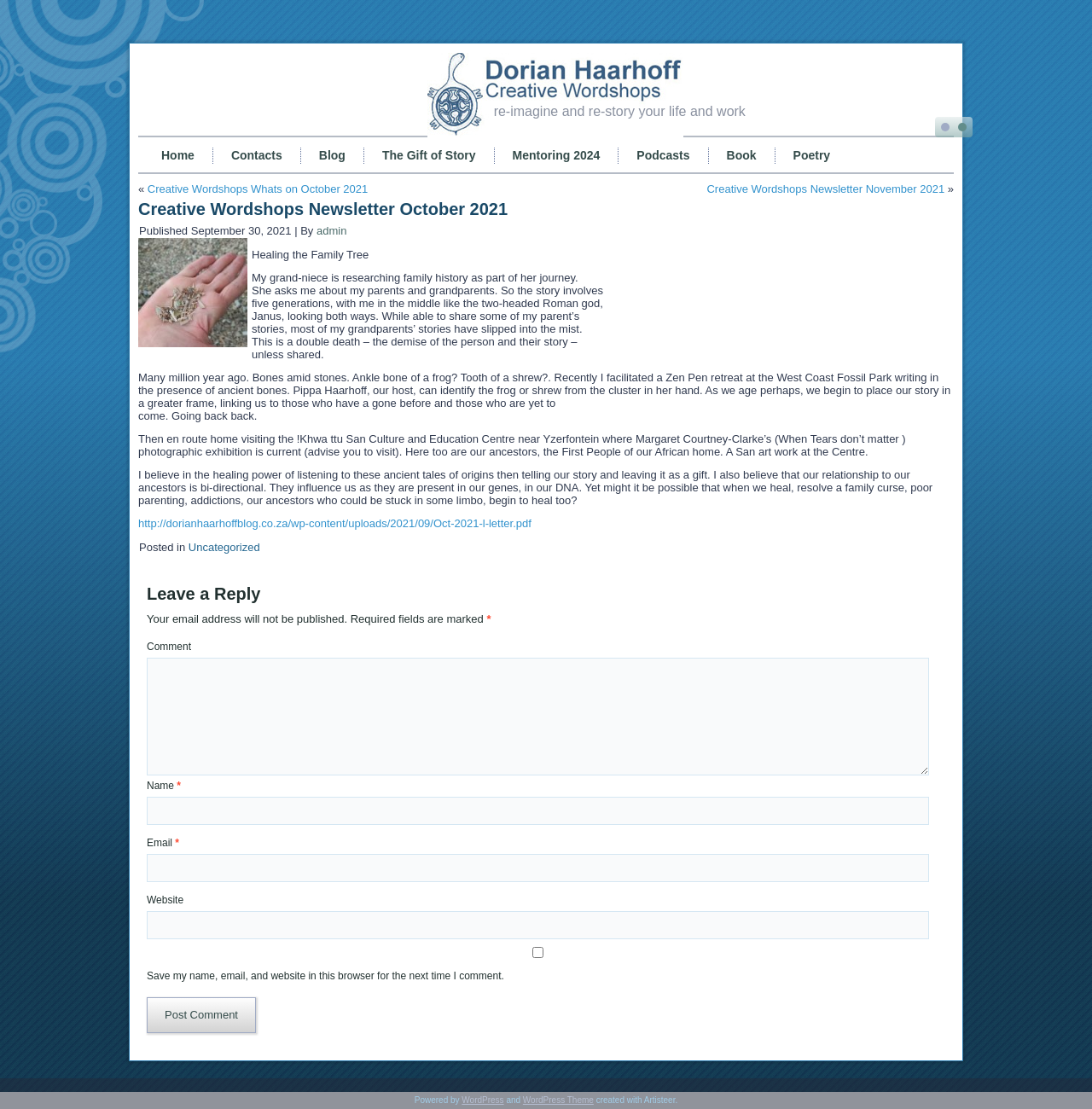Using the information in the image, could you please answer the following question in detail:
What is the format of the downloadable file?

The downloadable file is a PDF file, which can be inferred from the link 'http://dorianhaarhoffblog.co.za/wp-content/uploads/2021/09/Oct-2021-l-letter.pdf' which has a .pdf extension.